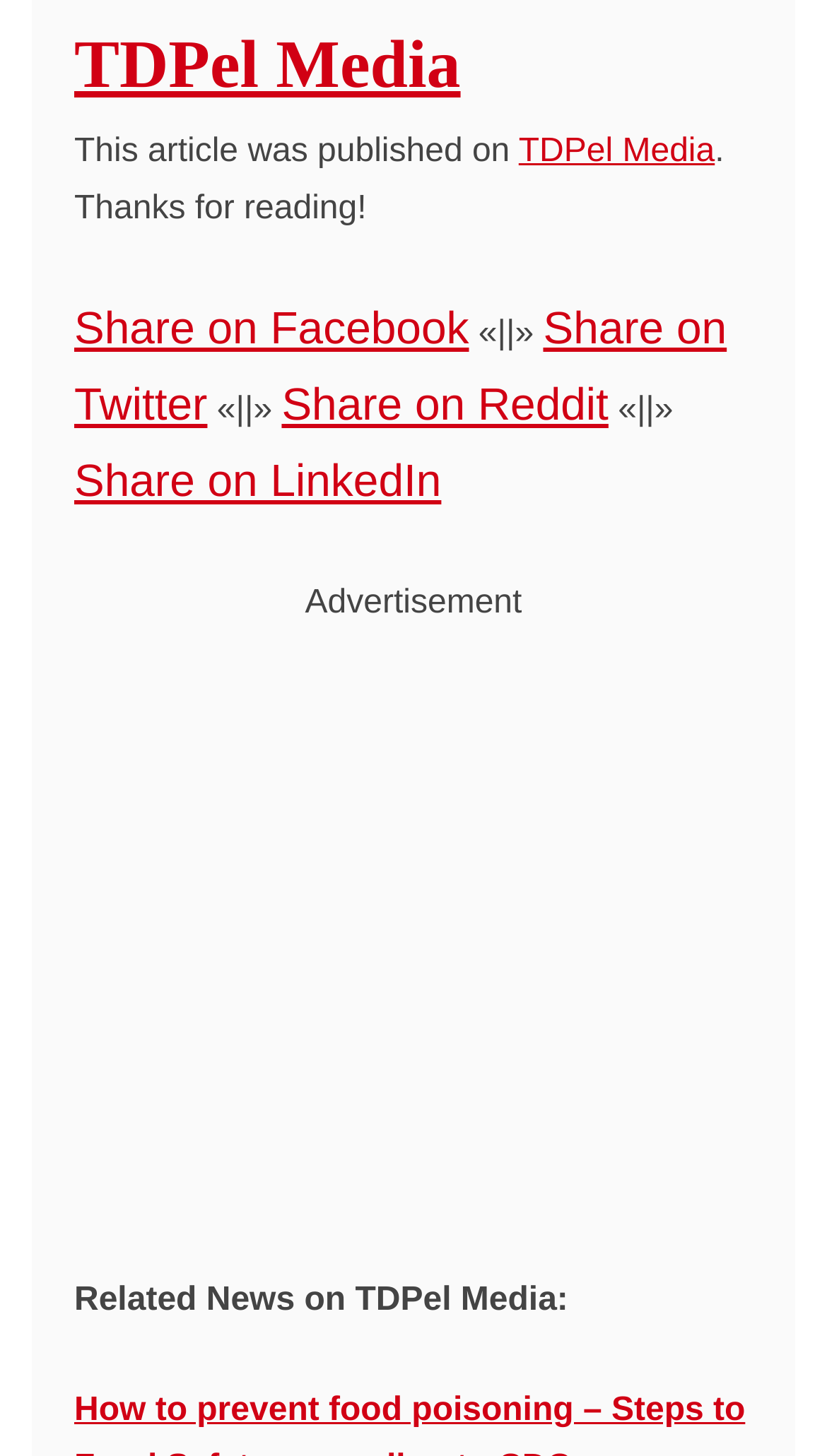Identify the bounding box coordinates for the UI element described as follows: The Famous Celebrity. Use the format (top-left x, top-left y, bottom-right x, bottom-right y) and ensure all values are floating point numbers between 0 and 1.

None